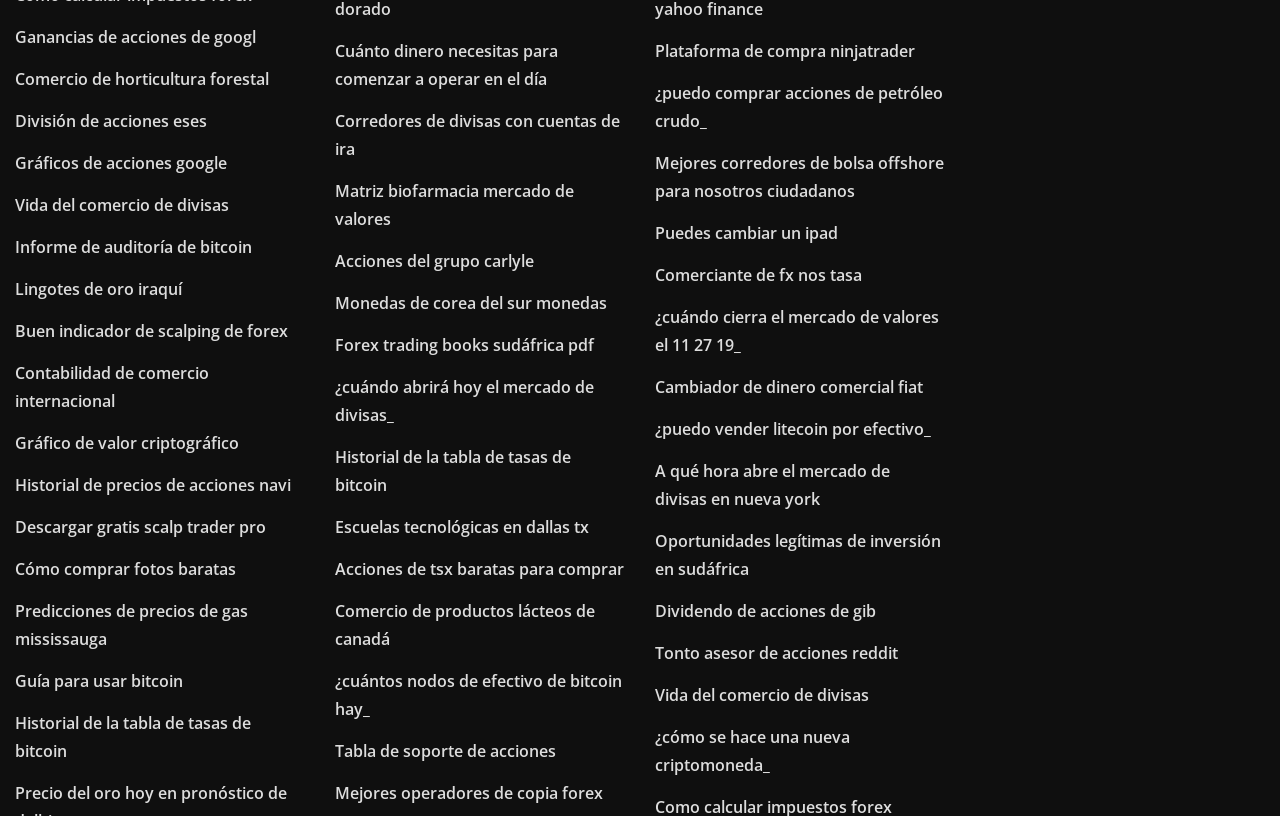Please identify the bounding box coordinates of the element that needs to be clicked to perform the following instruction: "Explore 'Plataforma de compra ninjatrader'".

[0.512, 0.049, 0.715, 0.076]